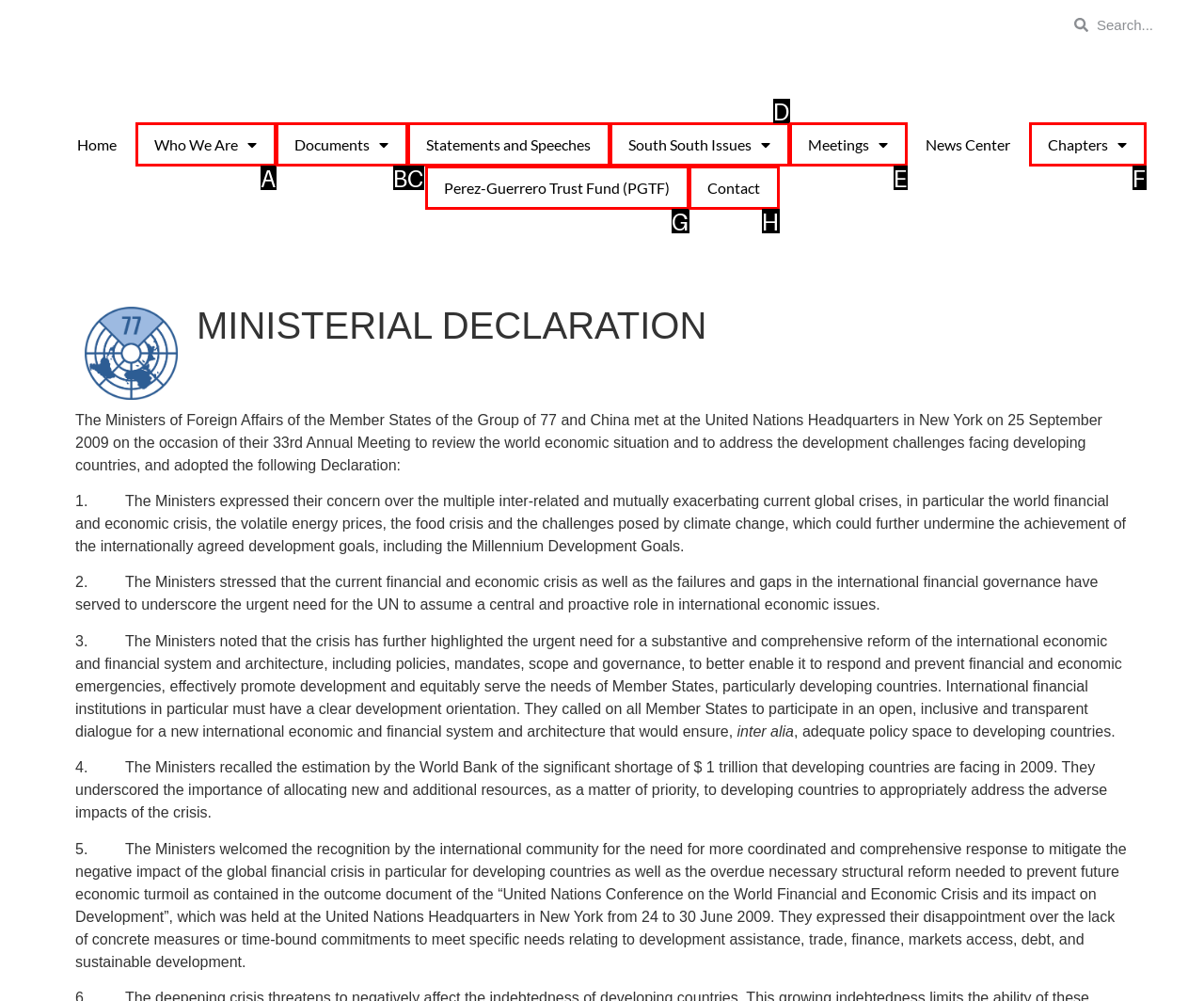Find the option that best fits the description: Perez-Guerrero Trust Fund (PGTF). Answer with the letter of the option.

G